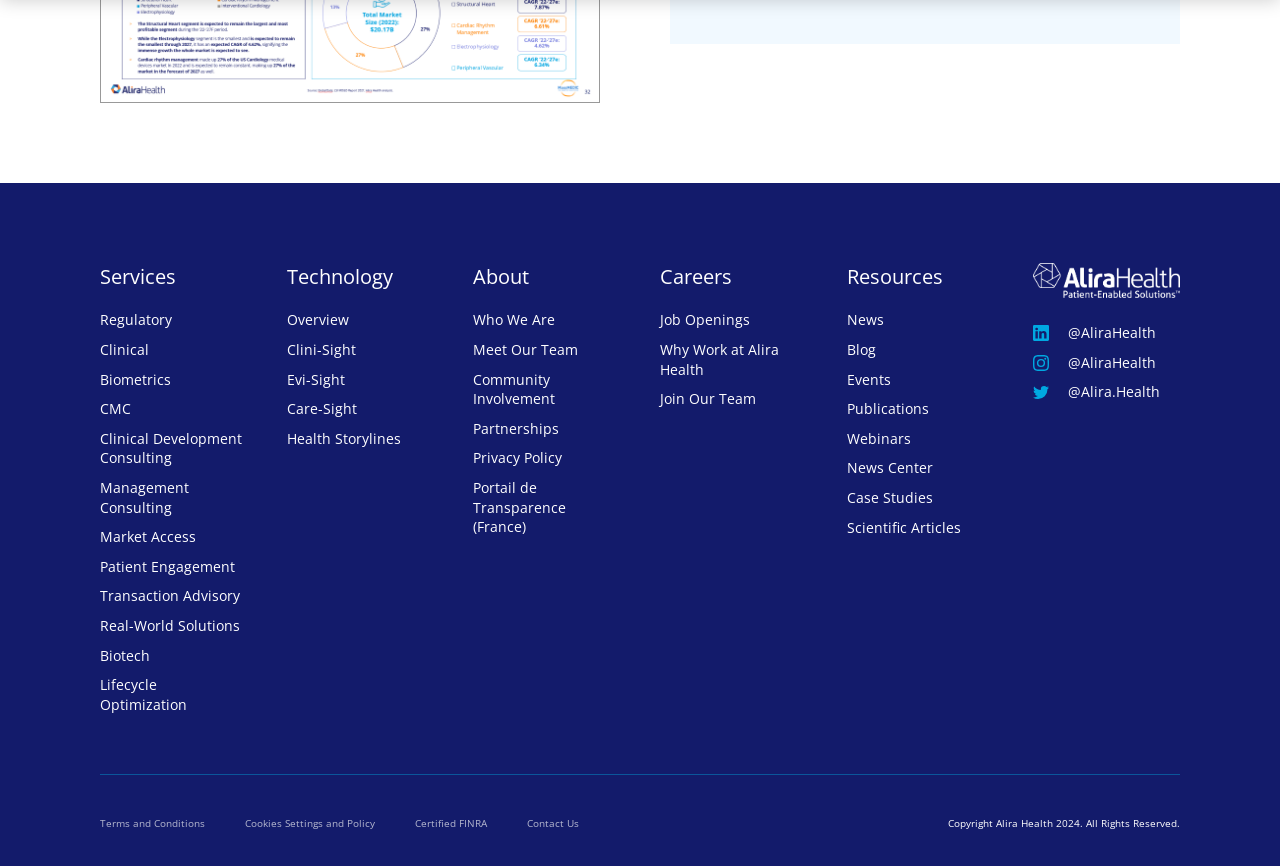Respond to the question below with a single word or phrase:
What is the purpose of the 'Careers' section?

Job openings and team information